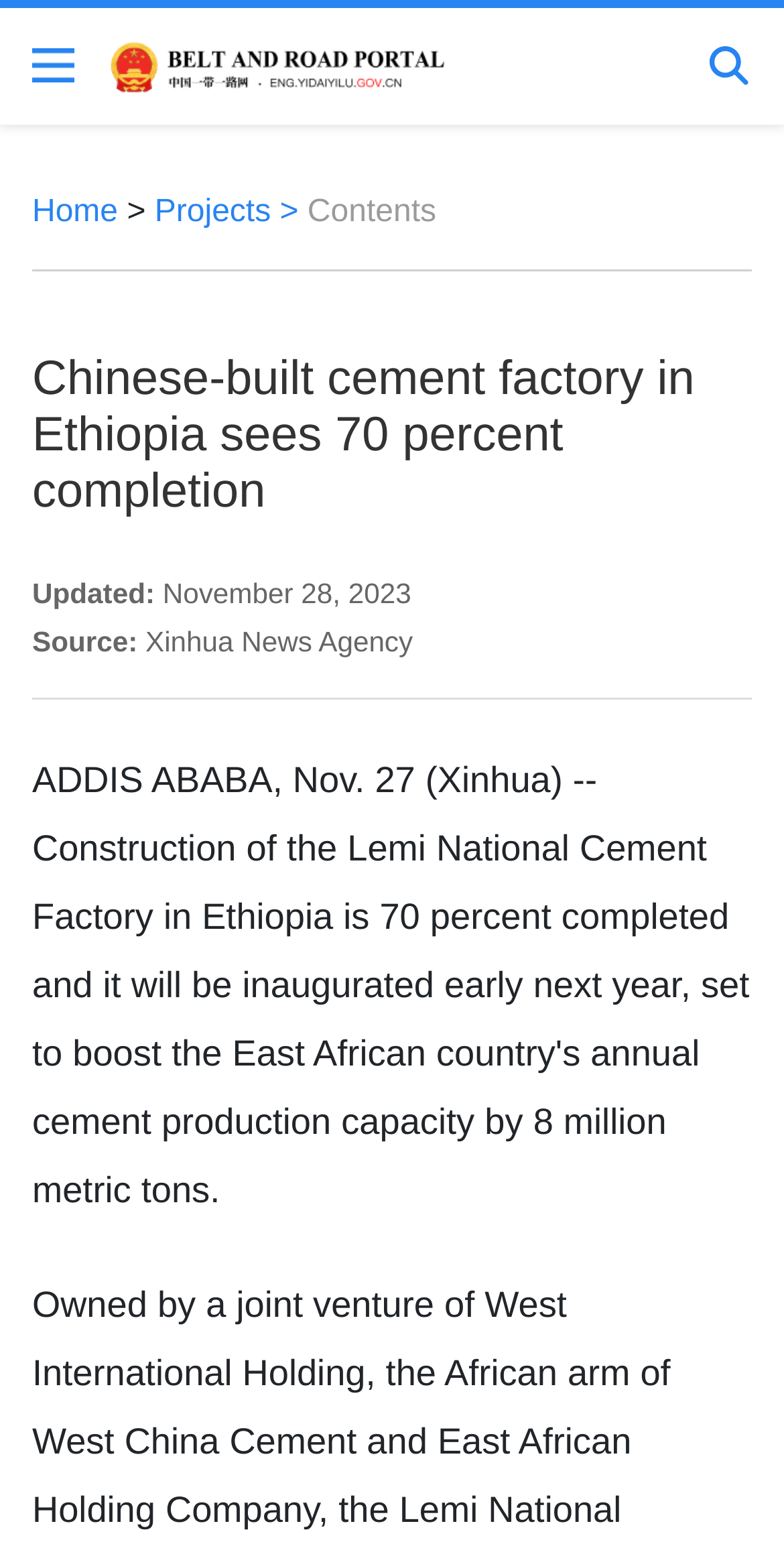Given the element description, predict the bounding box coordinates in the format (top-left x, top-left y, bottom-right x, bottom-right y). Make sure all values are between 0 and 1. Here is the element description: Menu and widgets

None